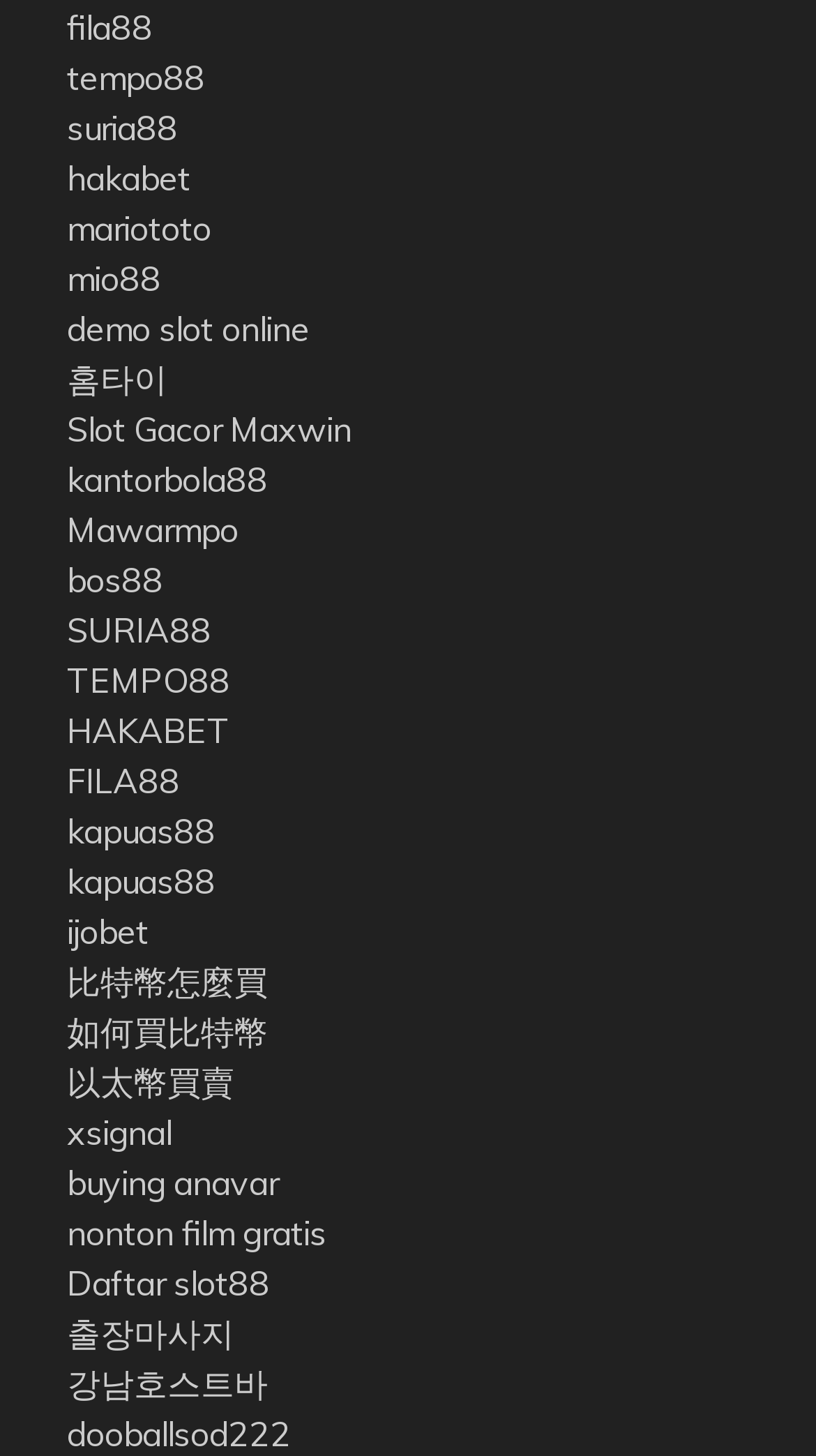How many links are related to slot games?
Using the image, give a concise answer in the form of a single word or short phrase.

At least 3